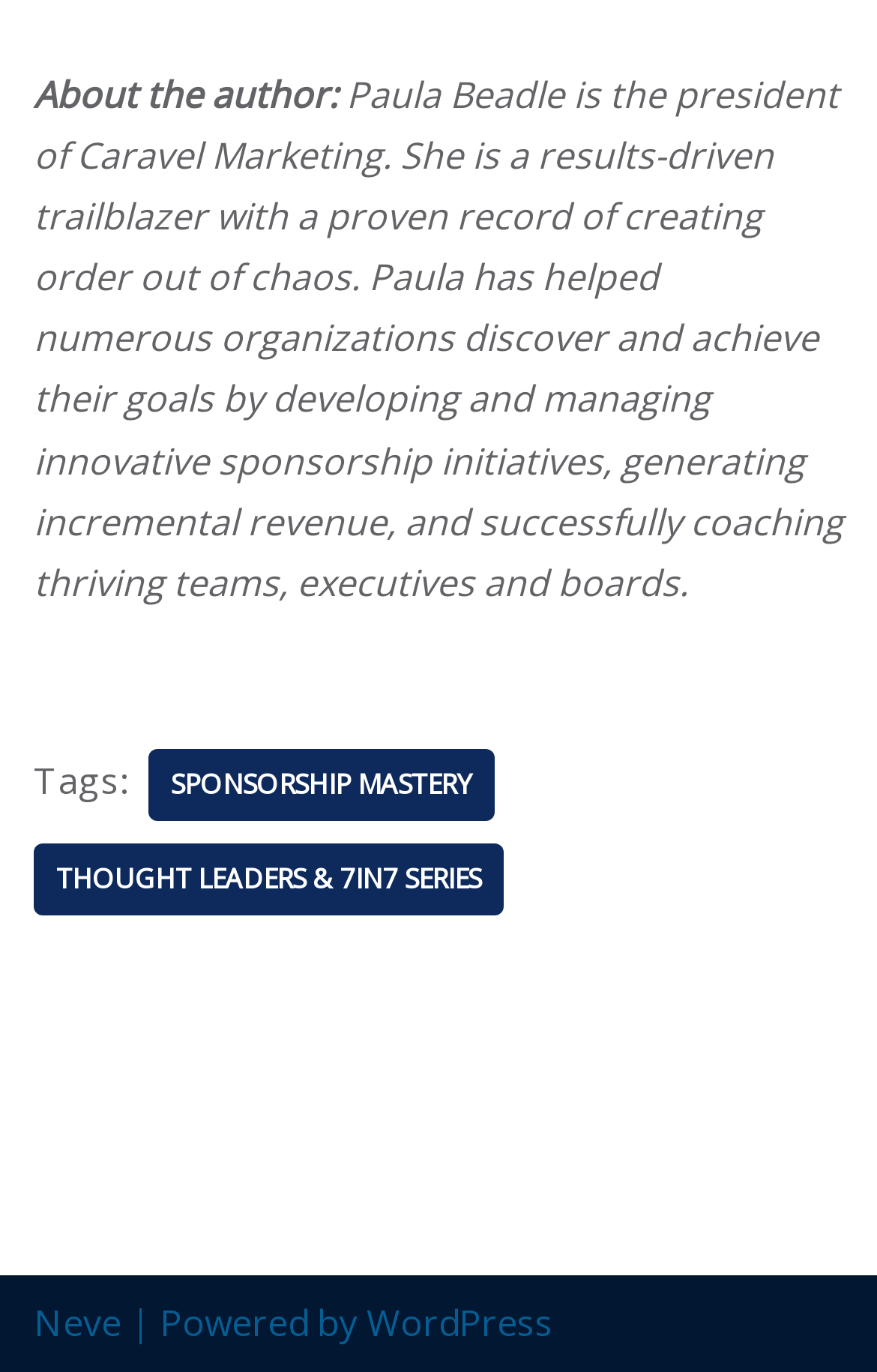Please give a short response to the question using one word or a phrase:
What is the topic of the second link?

THOUGHT LEADERS & 7IN7 SERIES